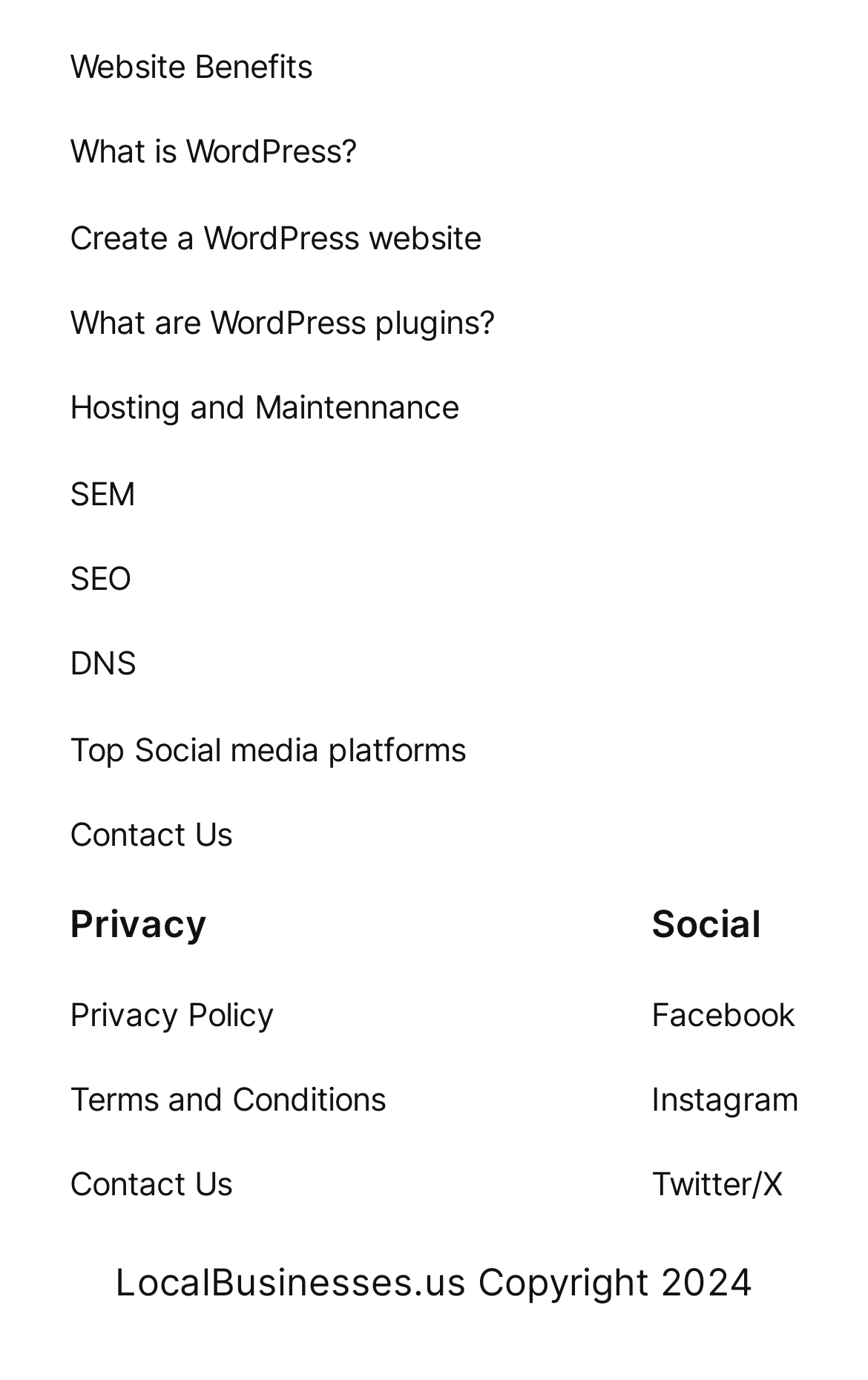Respond to the following question with a brief word or phrase:
How many social media platforms are listed?

3